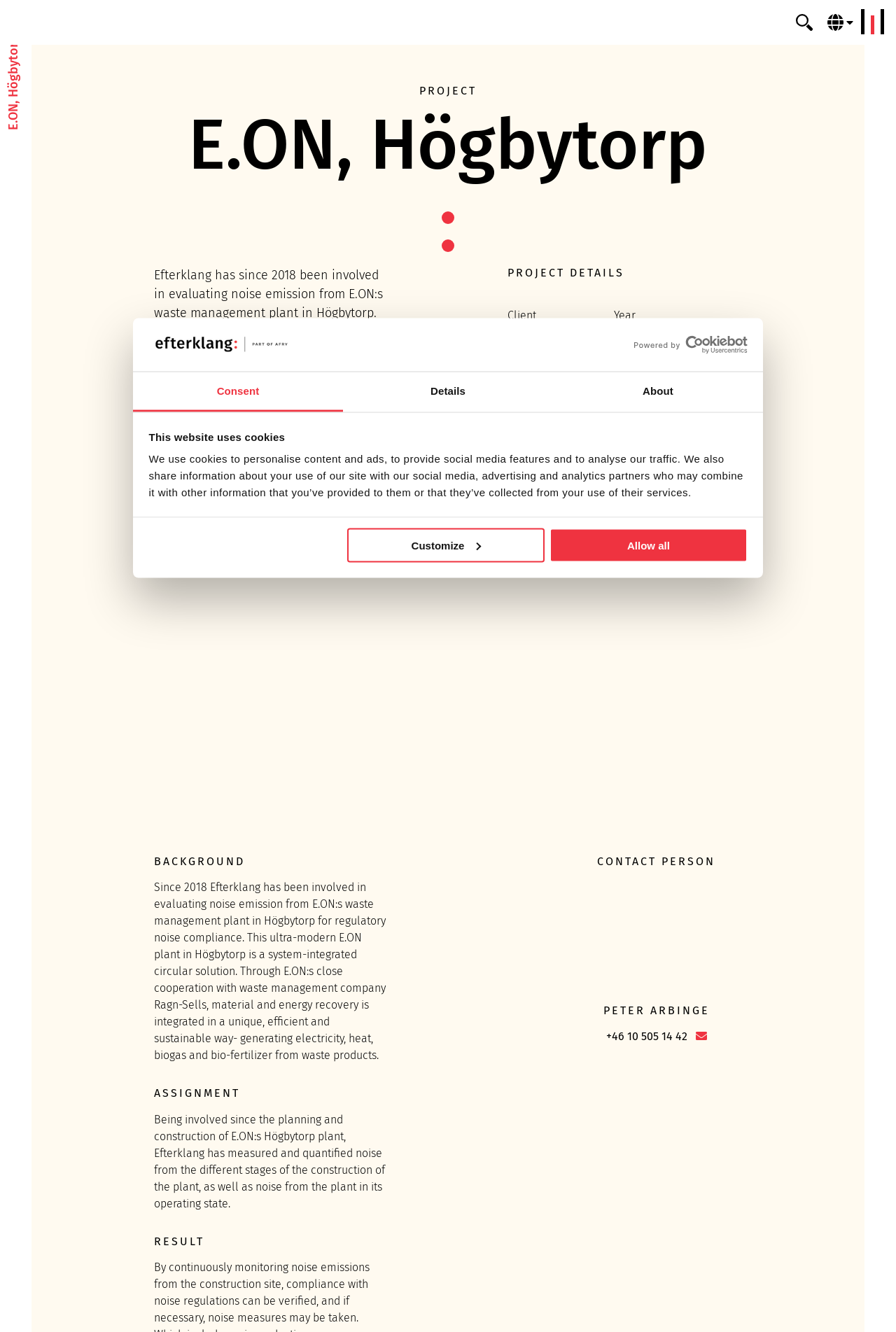With reference to the screenshot, provide a detailed response to the question below:
Who is the contact person for the project?

I found the answer by looking at the 'CONTACT PERSON' section, where it lists the name and contact information of Peter Arbinge.